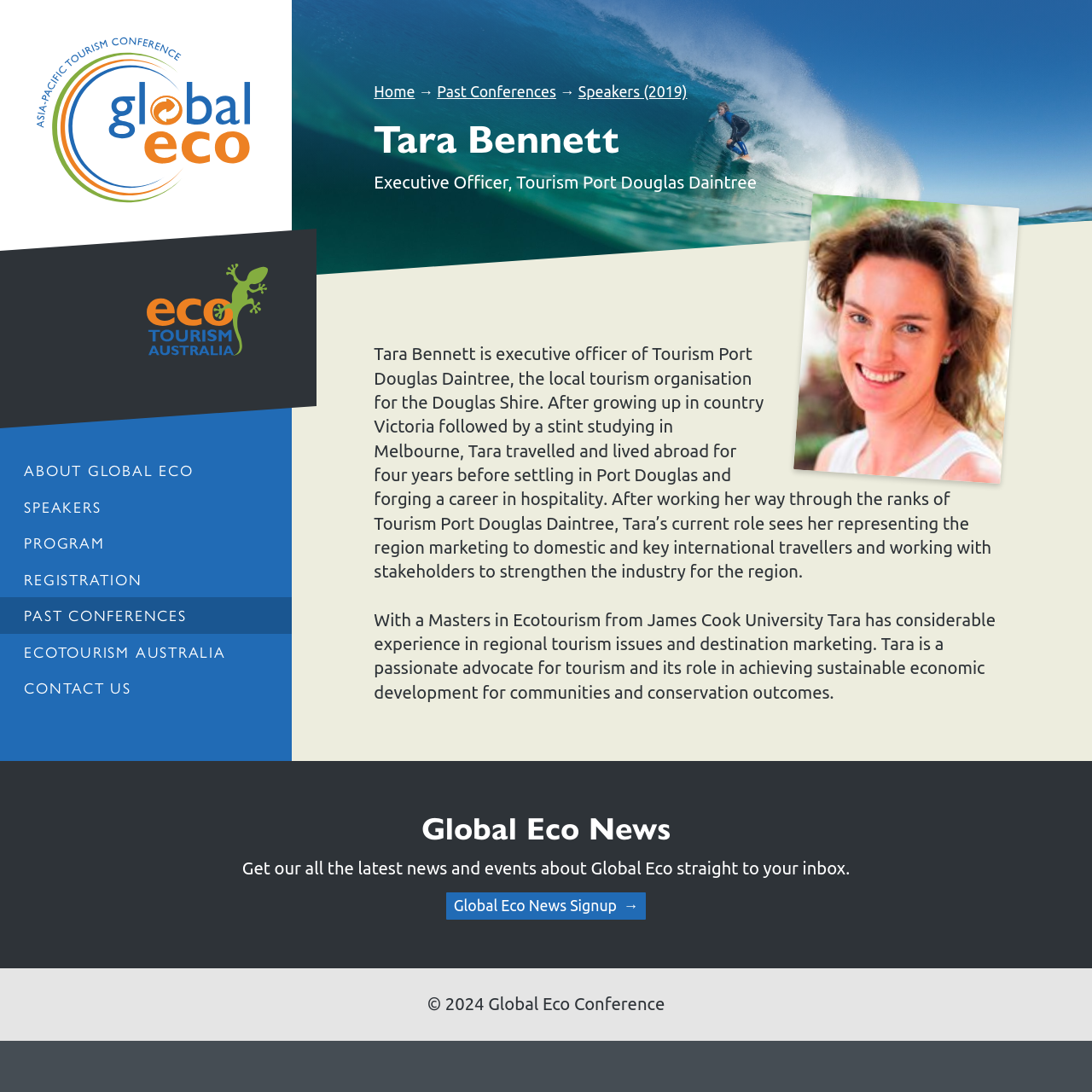What is the copyright year of the Global Eco Conference?
Using the image provided, answer with just one word or phrase.

2024